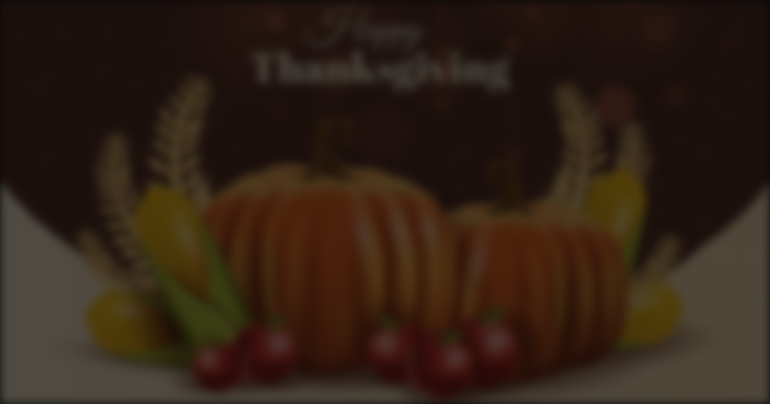Using the information in the image, give a detailed answer to the following question: What is the atmosphere of the image?

The caption describes the image as having a 'celebratory atmosphere', which is enhanced by the dark, warm-toned backdrop adorned with twinkling lights.